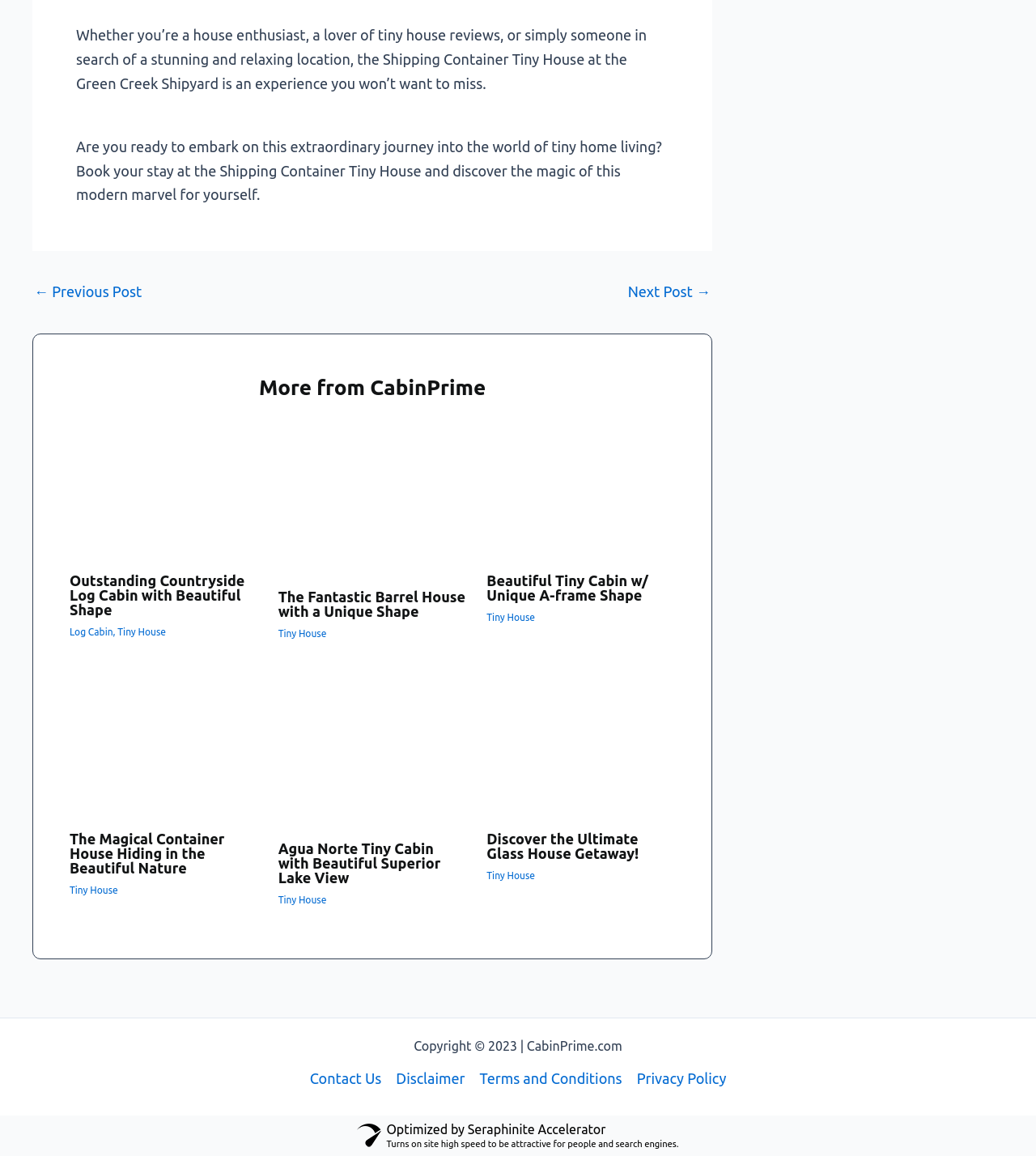Ascertain the bounding box coordinates for the UI element detailed here: "Privacy Policy". The coordinates should be provided as [left, top, right, bottom] with each value being a float between 0 and 1.

[0.608, 0.923, 0.701, 0.944]